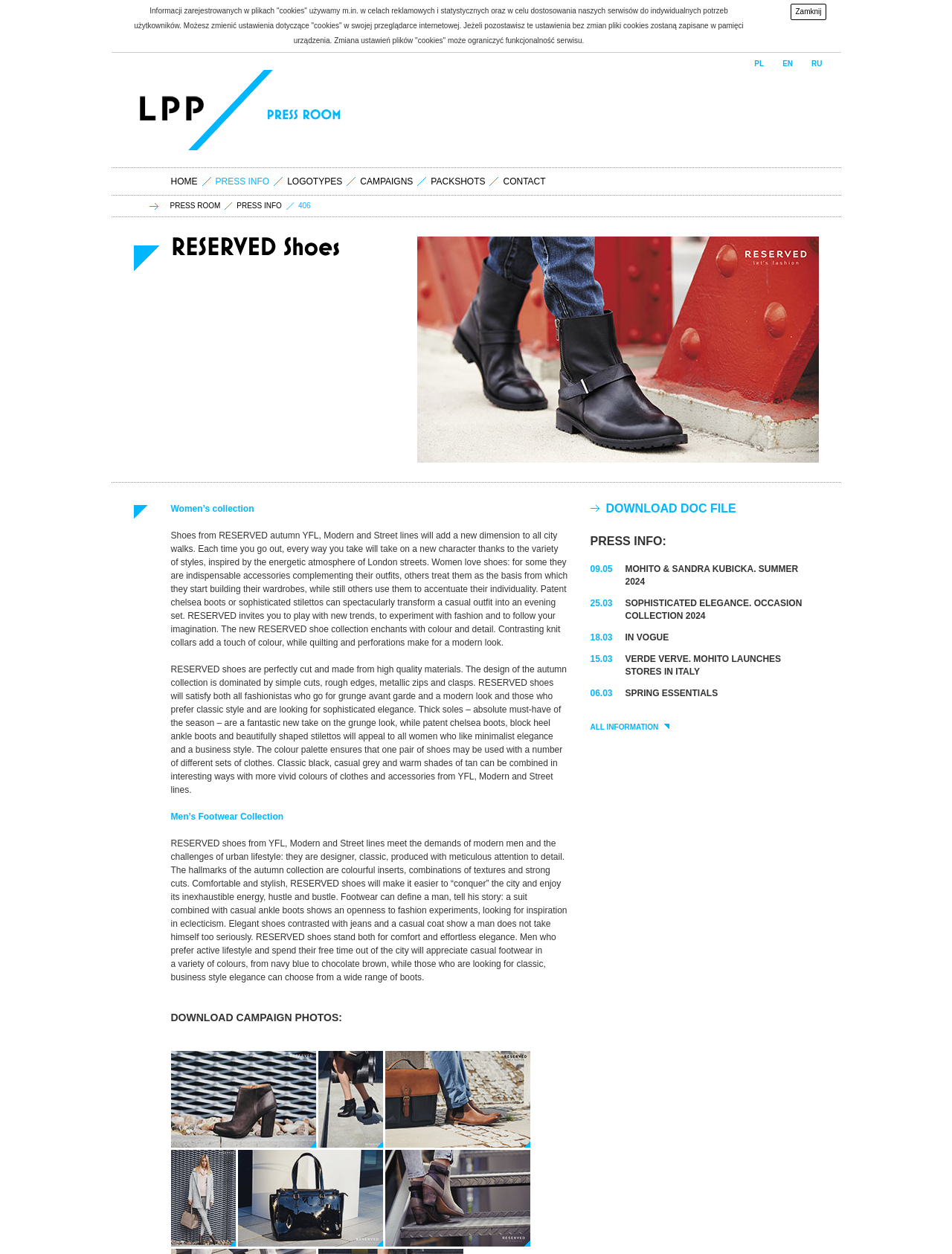Given the element description: "Sophisticated Elegance. Occasion Collection 2024", predict the bounding box coordinates of this UI element. The coordinates must be four float numbers between 0 and 1, given as [left, top, right, bottom].

[0.657, 0.477, 0.842, 0.495]